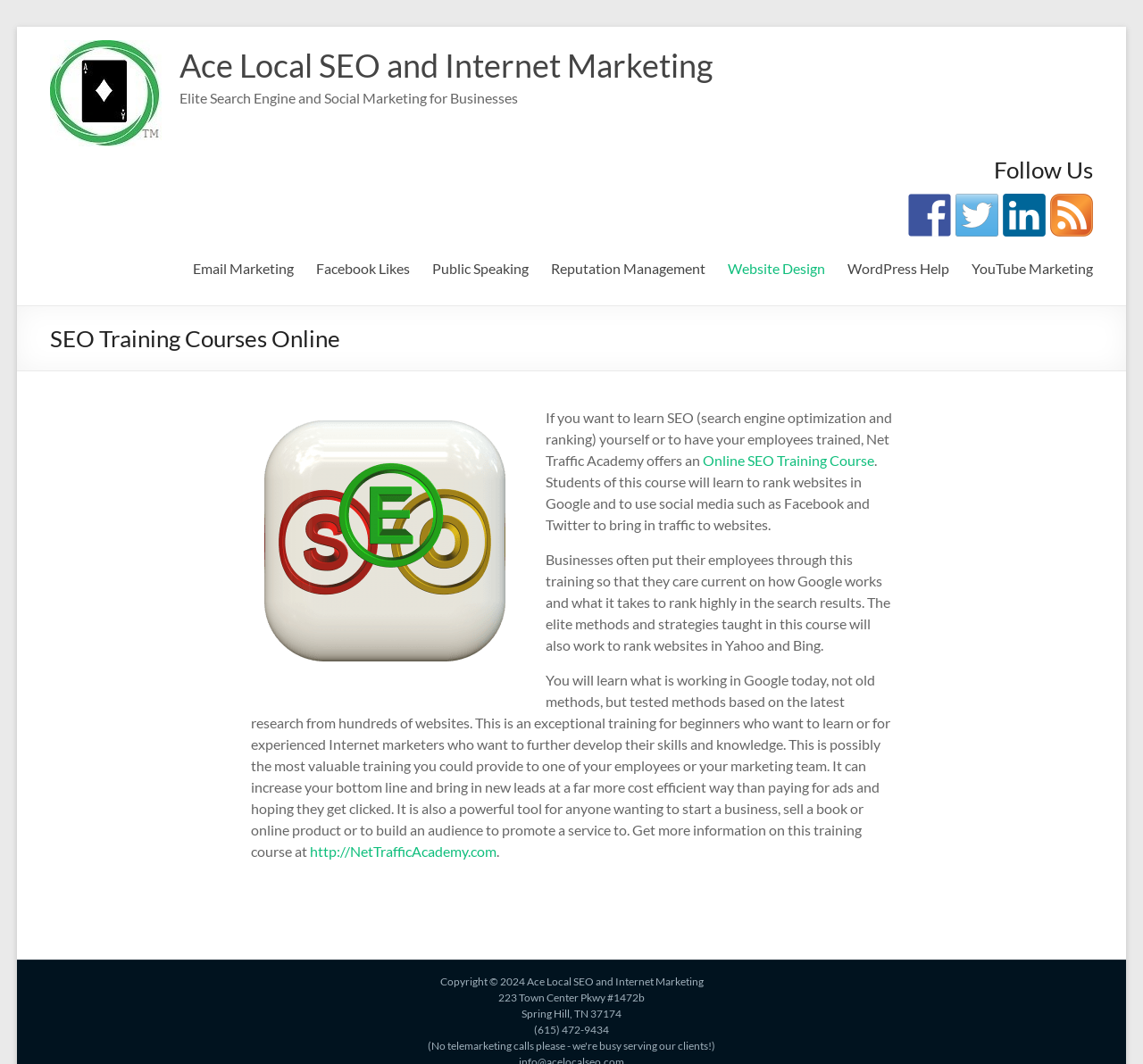Using the format (top-left x, top-left y, bottom-right x, bottom-right y), provide the bounding box coordinates for the described UI element. All values should be floating point numbers between 0 and 1: http://NetTrafficAcademy.com

[0.271, 0.792, 0.434, 0.808]